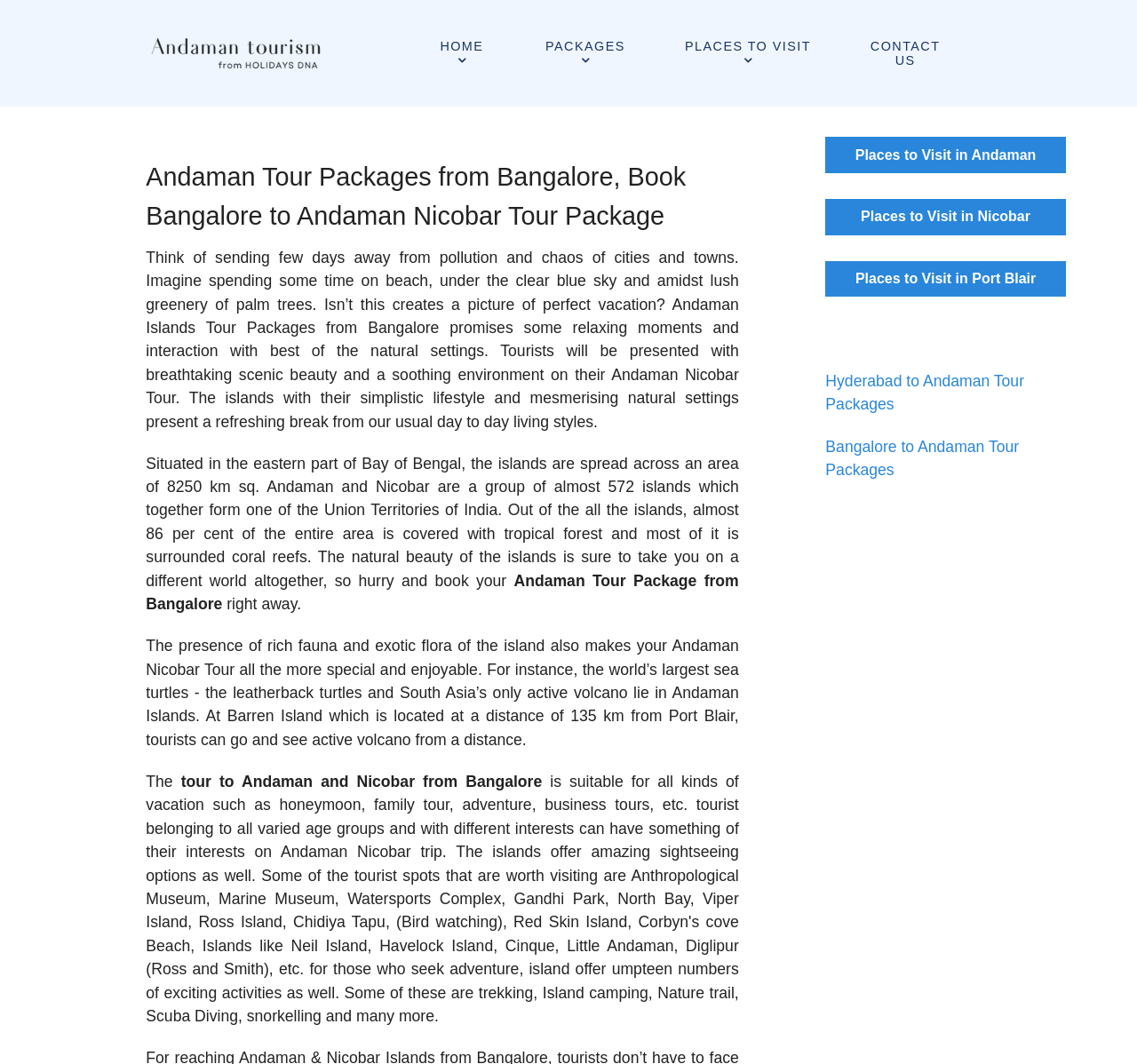Please identify the bounding box coordinates of the region to click in order to complete the given instruction: "Contact US". The coordinates should be four float numbers between 0 and 1, i.e., [left, top, right, bottom].

[0.739, 0.028, 0.853, 0.072]